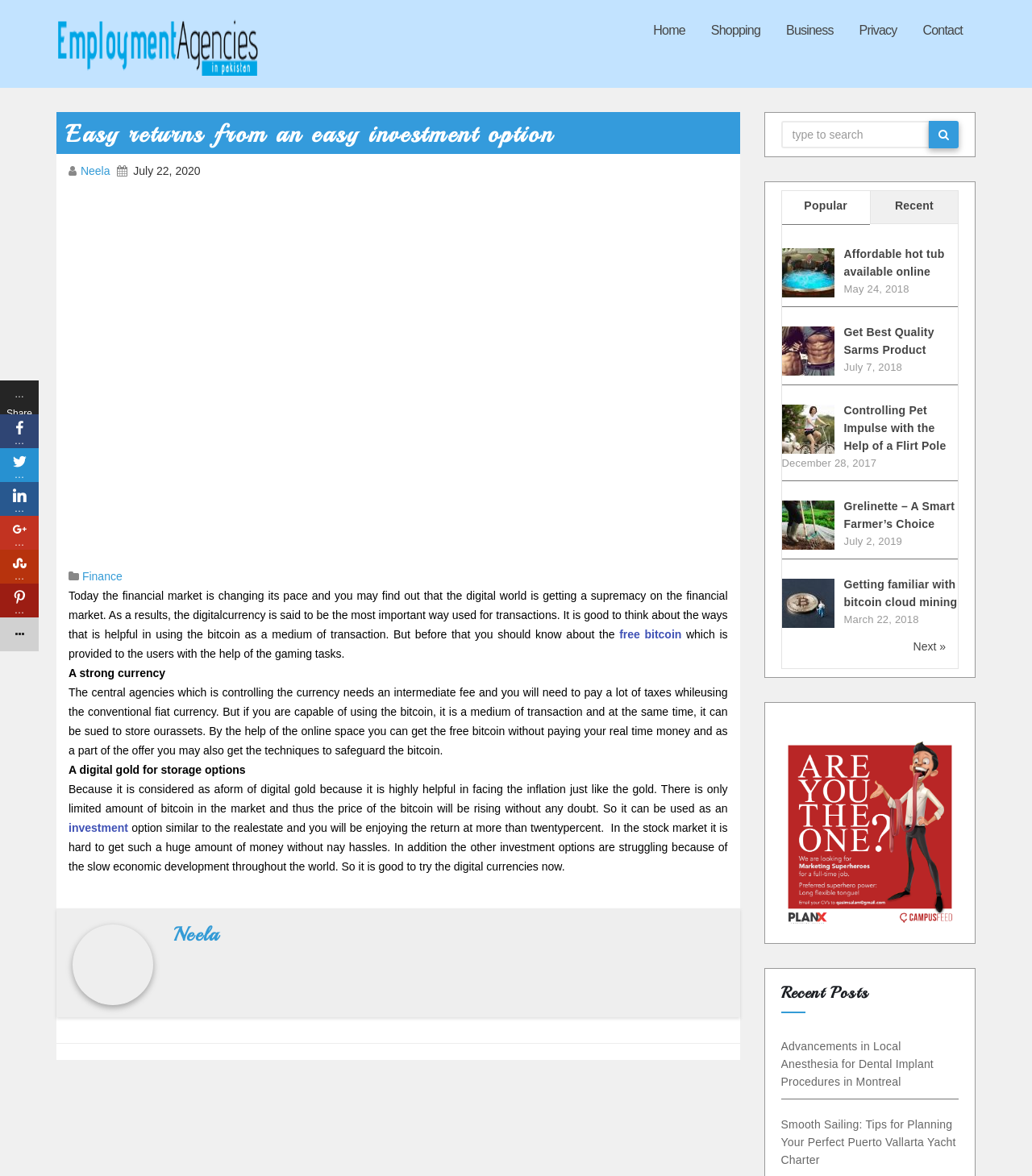Identify the bounding box coordinates for the element you need to click to achieve the following task: "Click on the 'Home' link". The coordinates must be four float values ranging from 0 to 1, formatted as [left, top, right, bottom].

[0.621, 0.008, 0.676, 0.044]